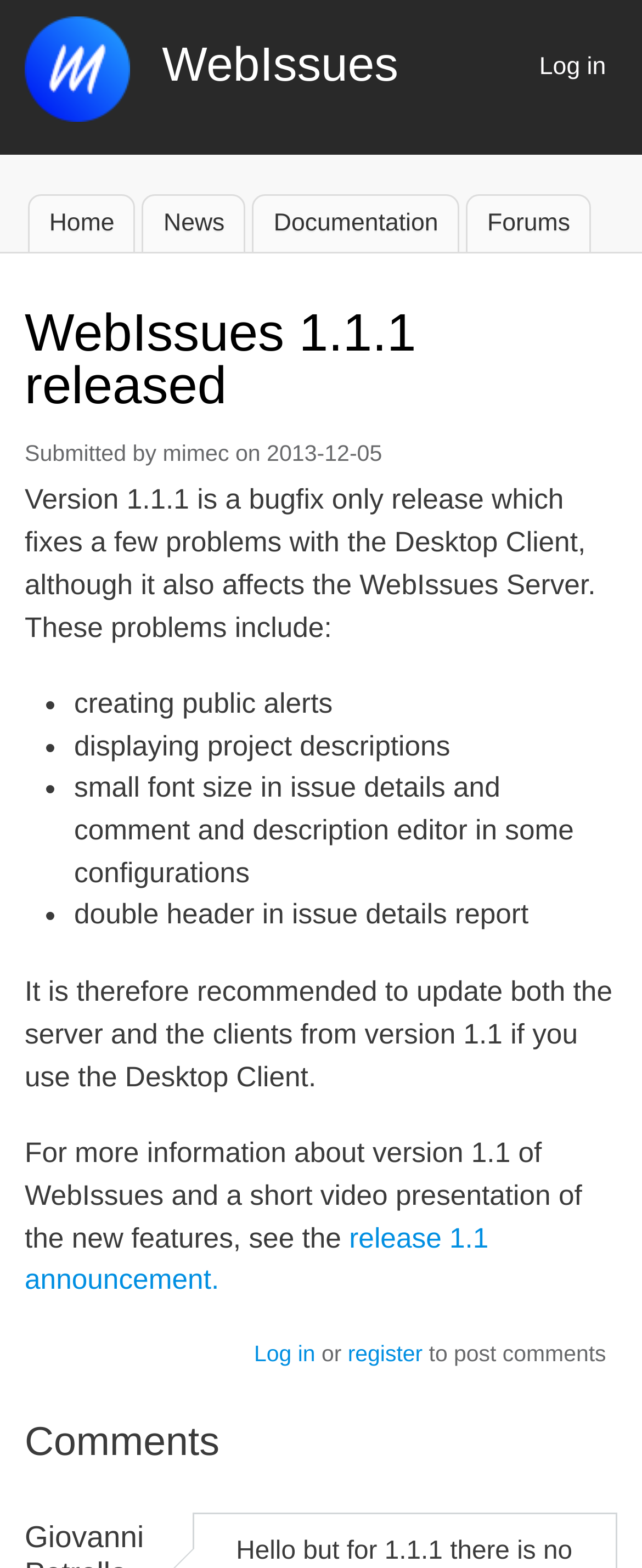Identify the bounding box coordinates of the part that should be clicked to carry out this instruction: "View Documentation".

[0.393, 0.124, 0.716, 0.162]